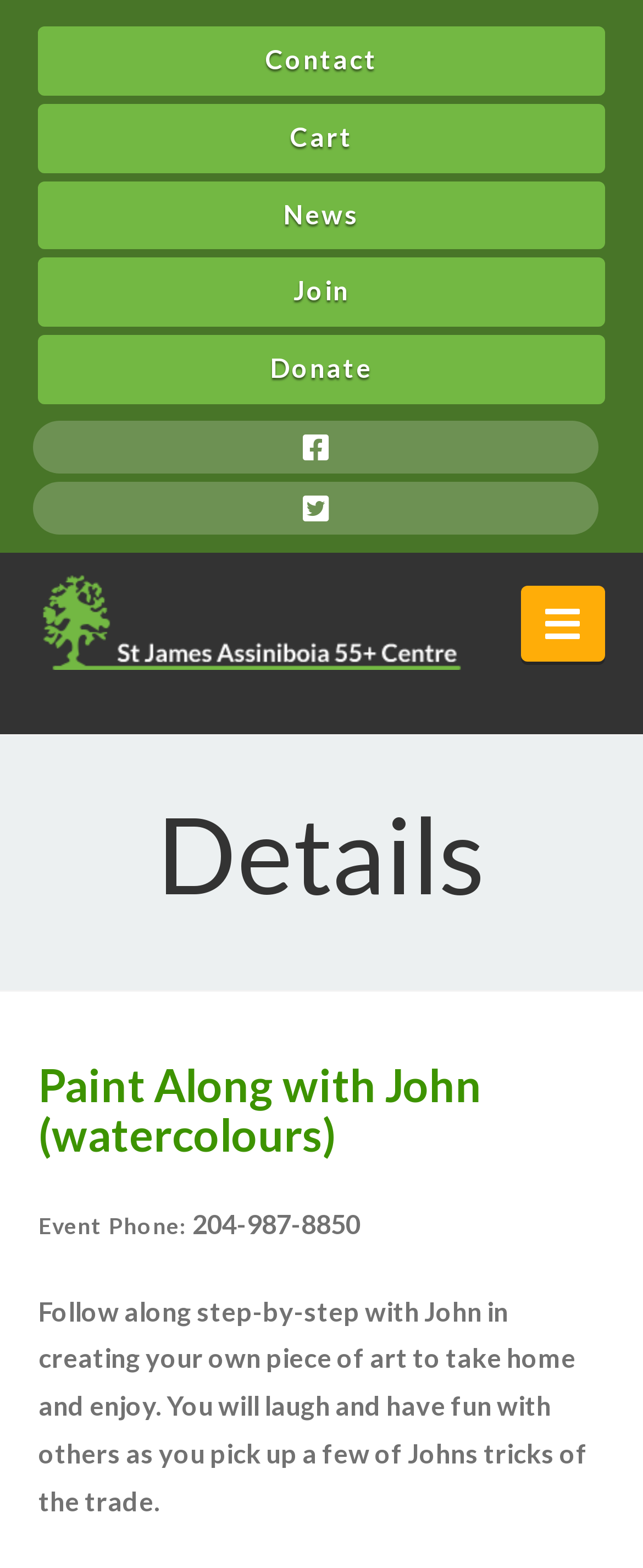Identify the bounding box for the element characterized by the following description: "title="Back to Top"".

[0.885, 0.73, 0.974, 0.767]